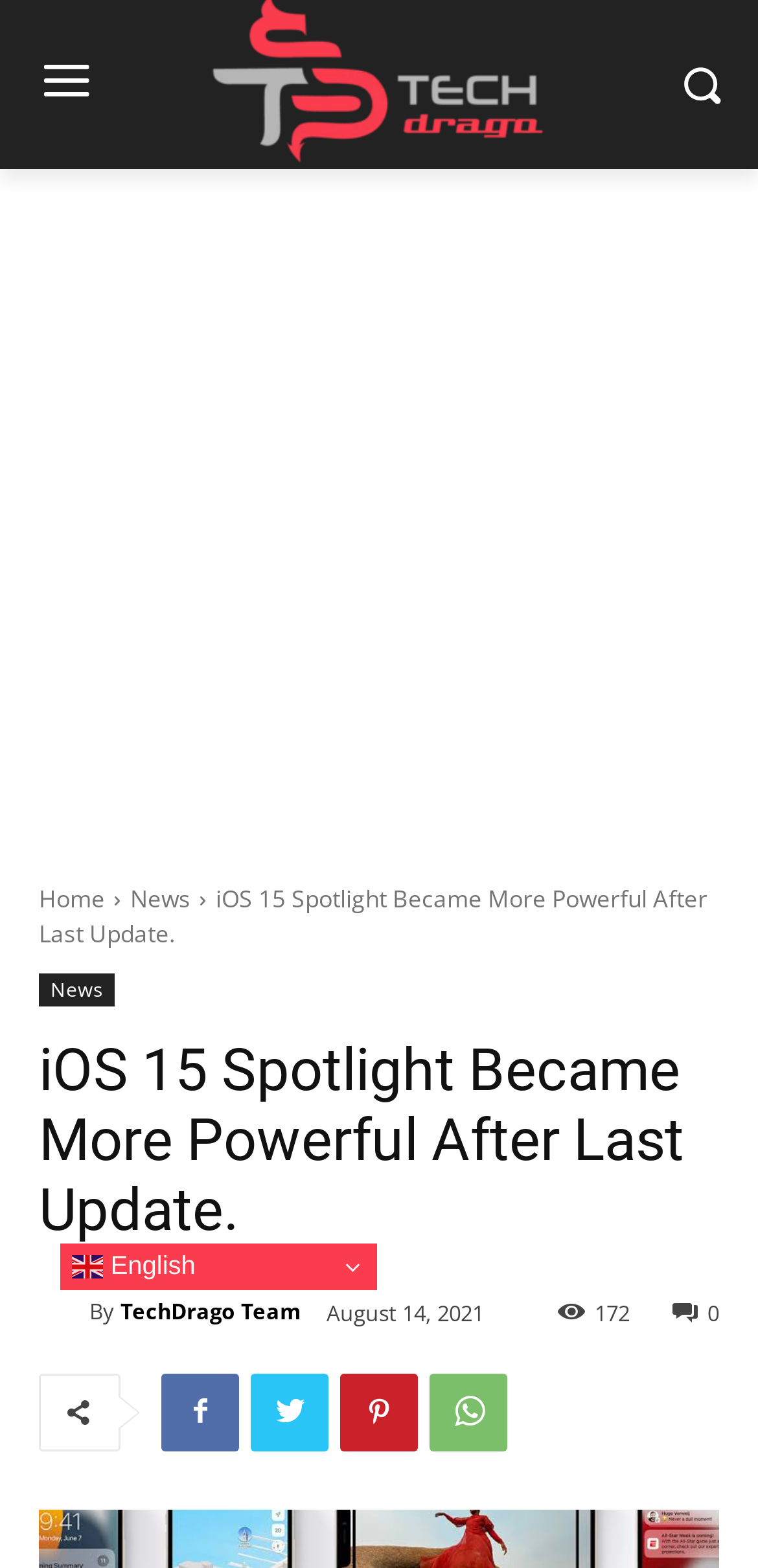Locate the bounding box coordinates of the area that needs to be clicked to fulfill the following instruction: "Share the article on social media". The coordinates should be in the format of four float numbers between 0 and 1, namely [left, top, right, bottom].

[0.887, 0.826, 0.949, 0.845]